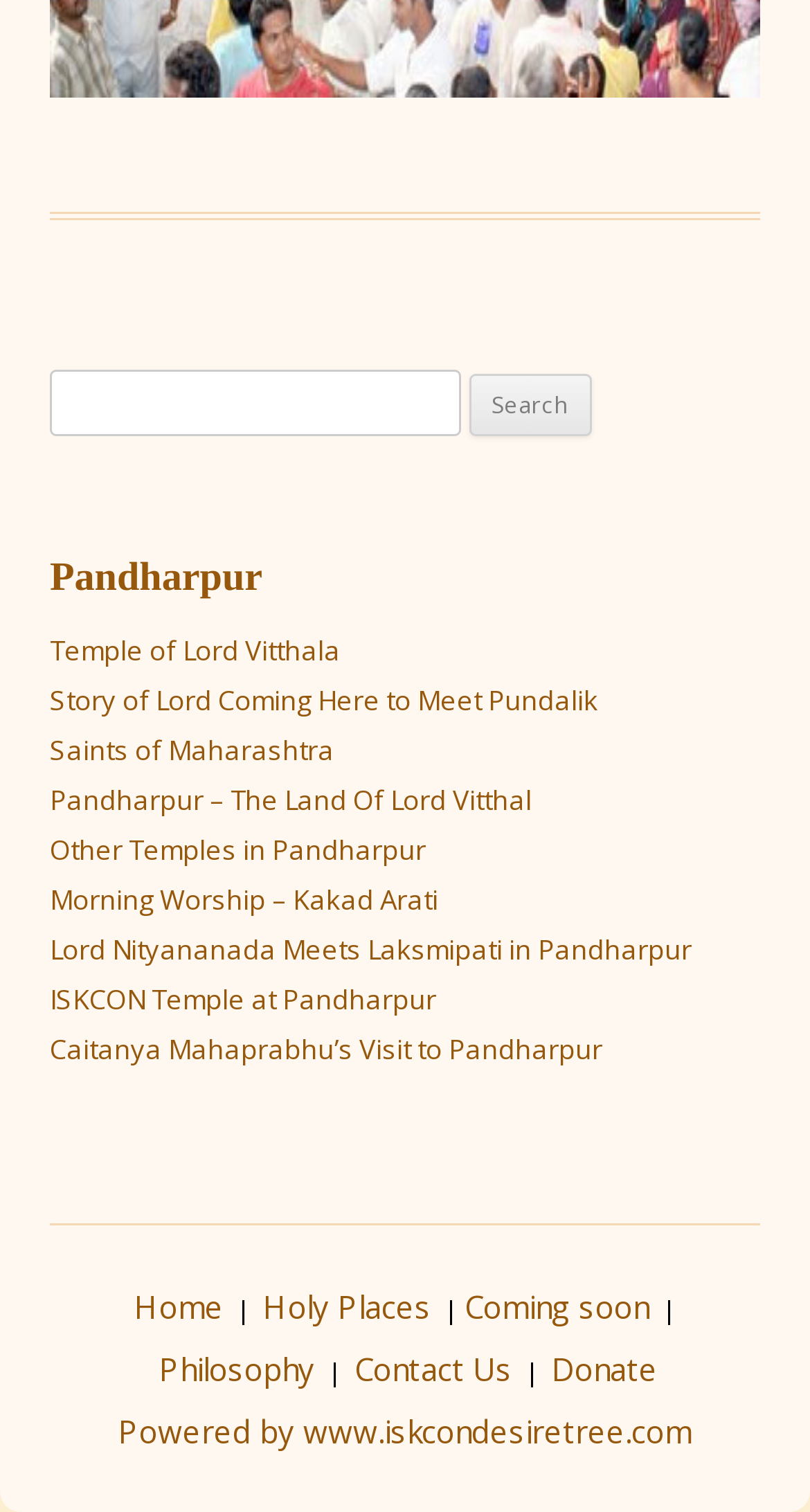Find the bounding box coordinates for the area you need to click to carry out the instruction: "Contact Us". The coordinates should be four float numbers between 0 and 1, indicated as [left, top, right, bottom].

[0.437, 0.891, 0.632, 0.918]